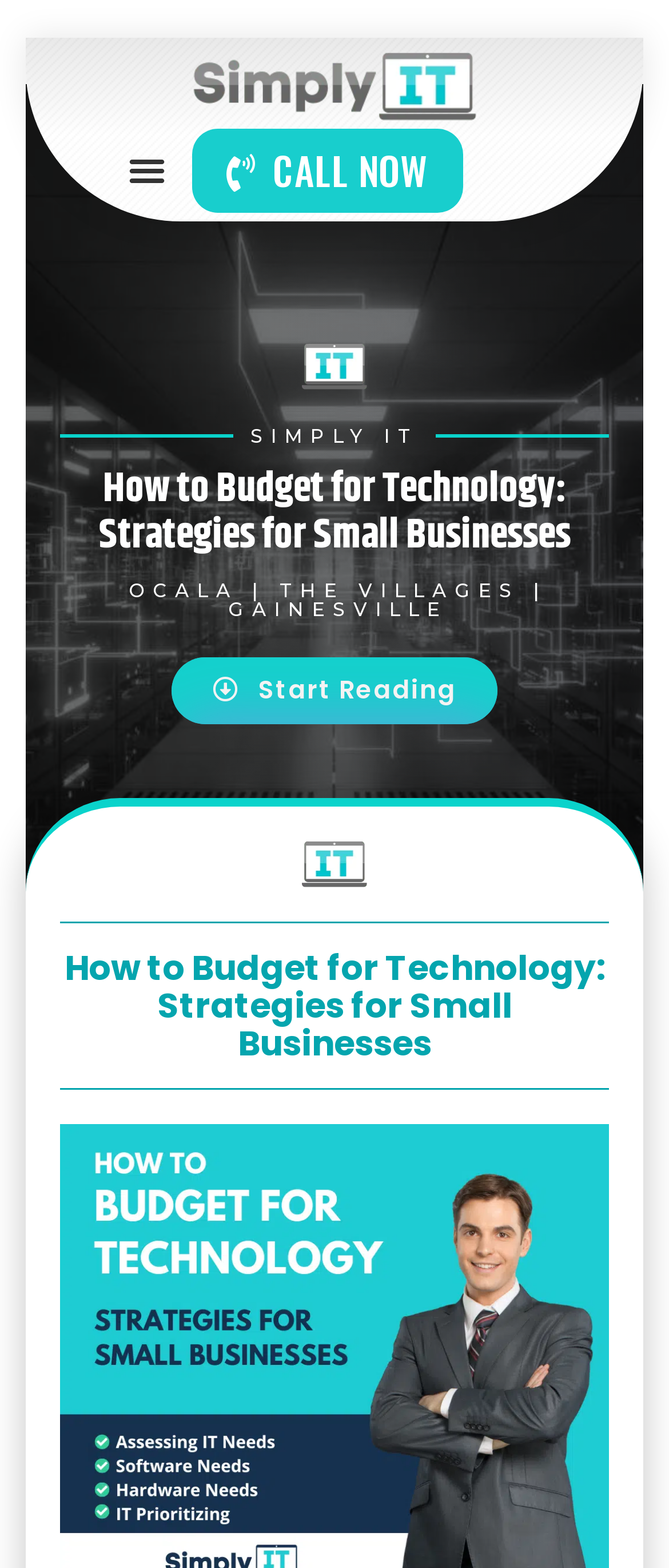Determine the bounding box for the described HTML element: "Start Reading". Ensure the coordinates are four float numbers between 0 and 1 in the format [left, top, right, bottom].

[0.269, 0.419, 0.731, 0.462]